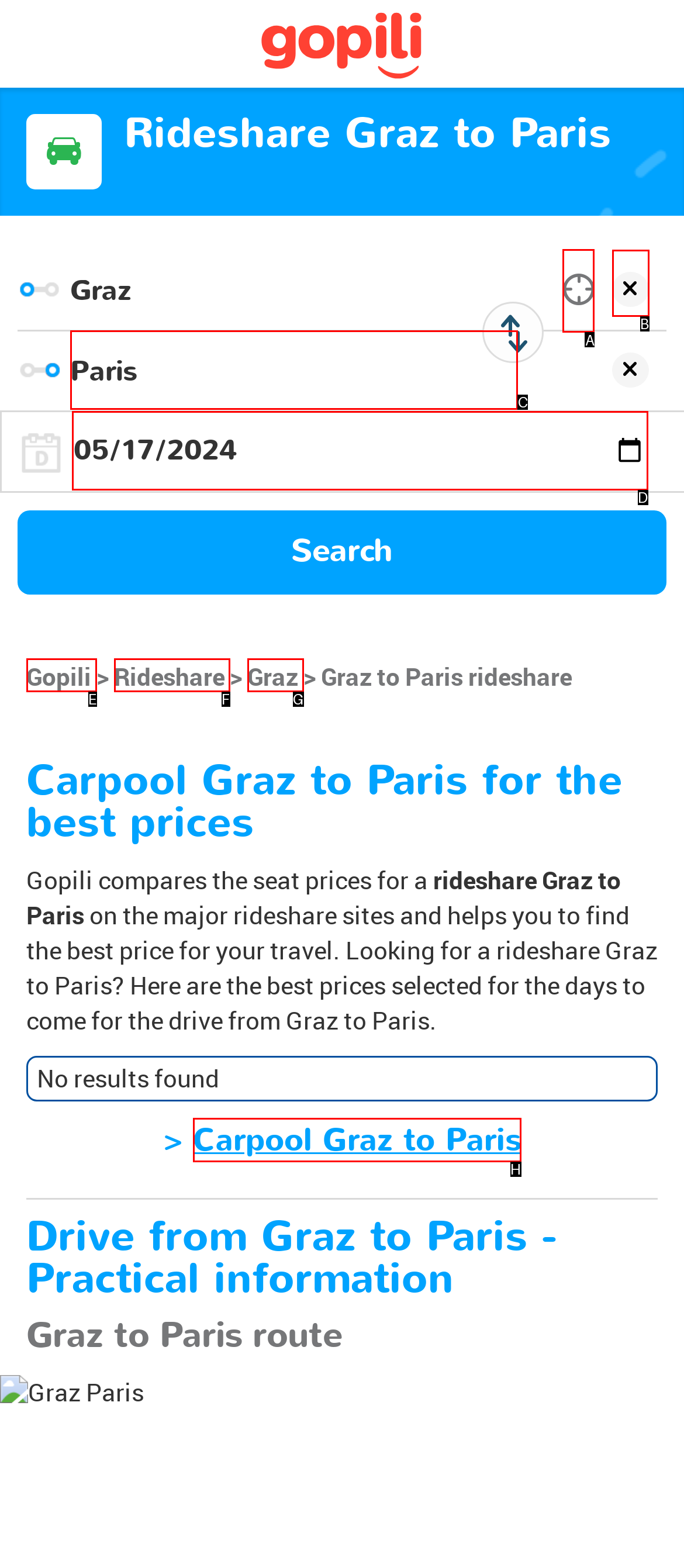Which UI element's letter should be clicked to achieve the task: Geolocalize the 'From' location
Provide the letter of the correct choice directly.

A